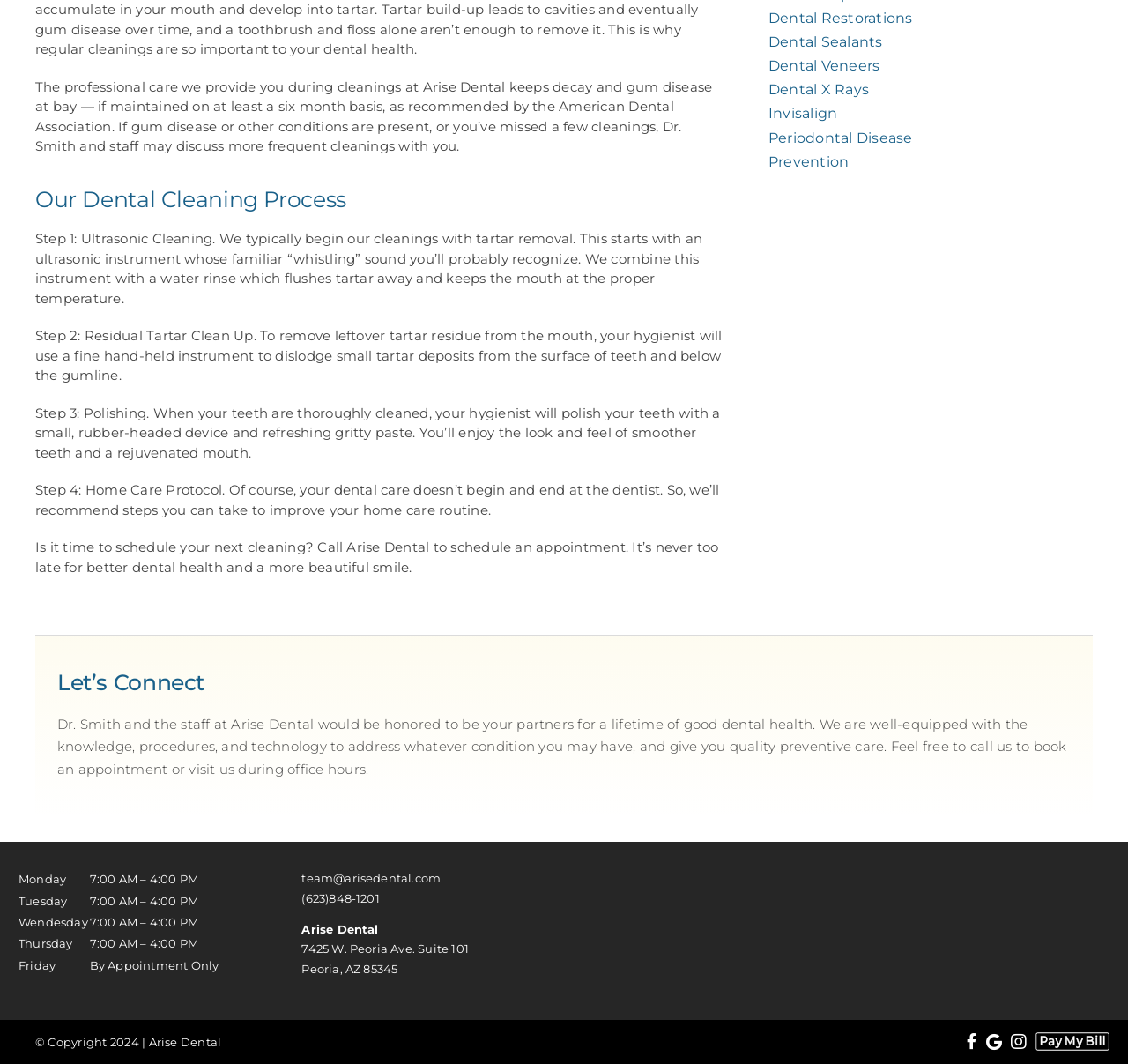Bounding box coordinates must be specified in the format (top-left x, top-left y, bottom-right x, bottom-right y). All values should be floating point numbers between 0 and 1. What are the bounding box coordinates of the UI element described as: Periodontal Disease

[0.681, 0.121, 0.809, 0.137]